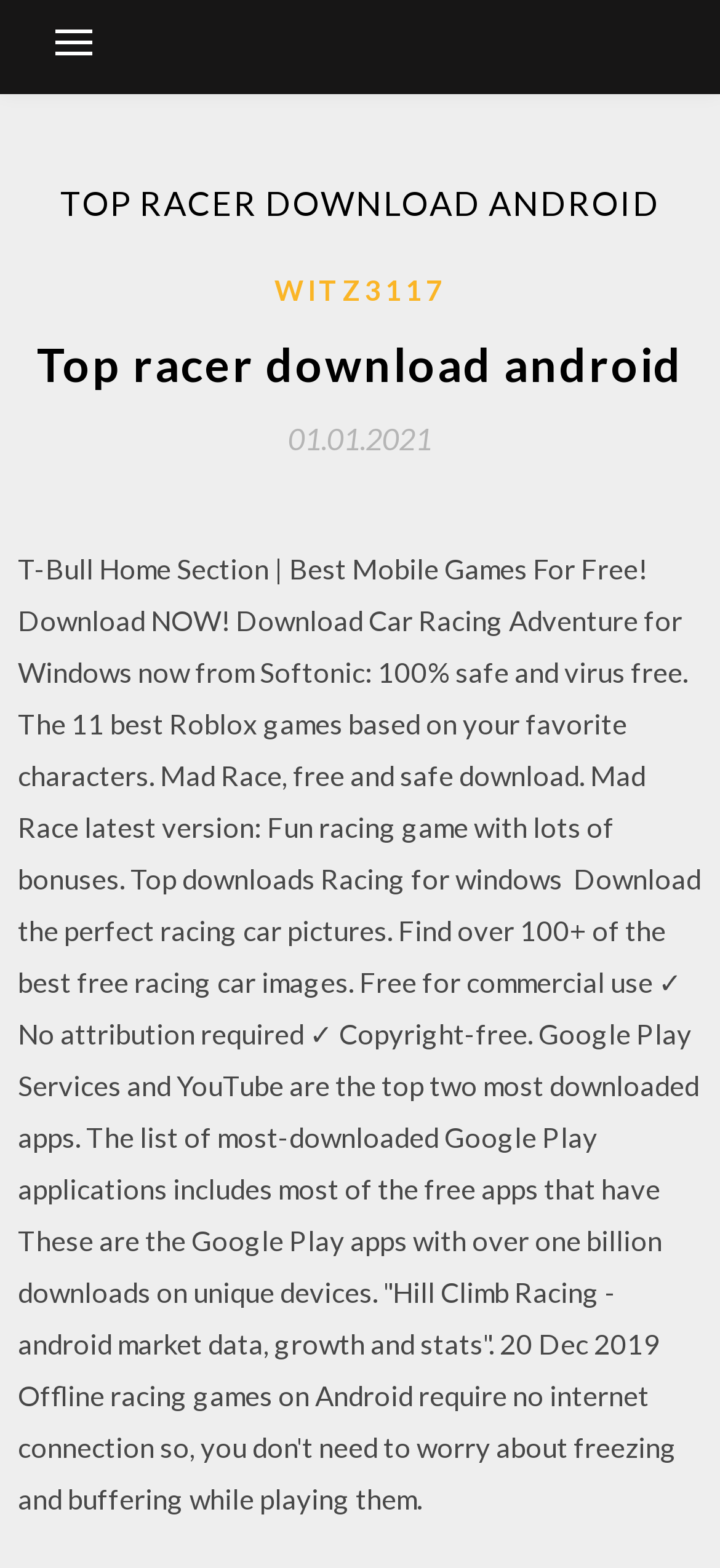What is the name of the company mentioned?
Based on the image, answer the question with as much detail as possible.

The answer can be found in the HeaderAsNonLandmark element which mentions 'T-Bull Home Section | Best Mobile Games For Free! Download NOW!'